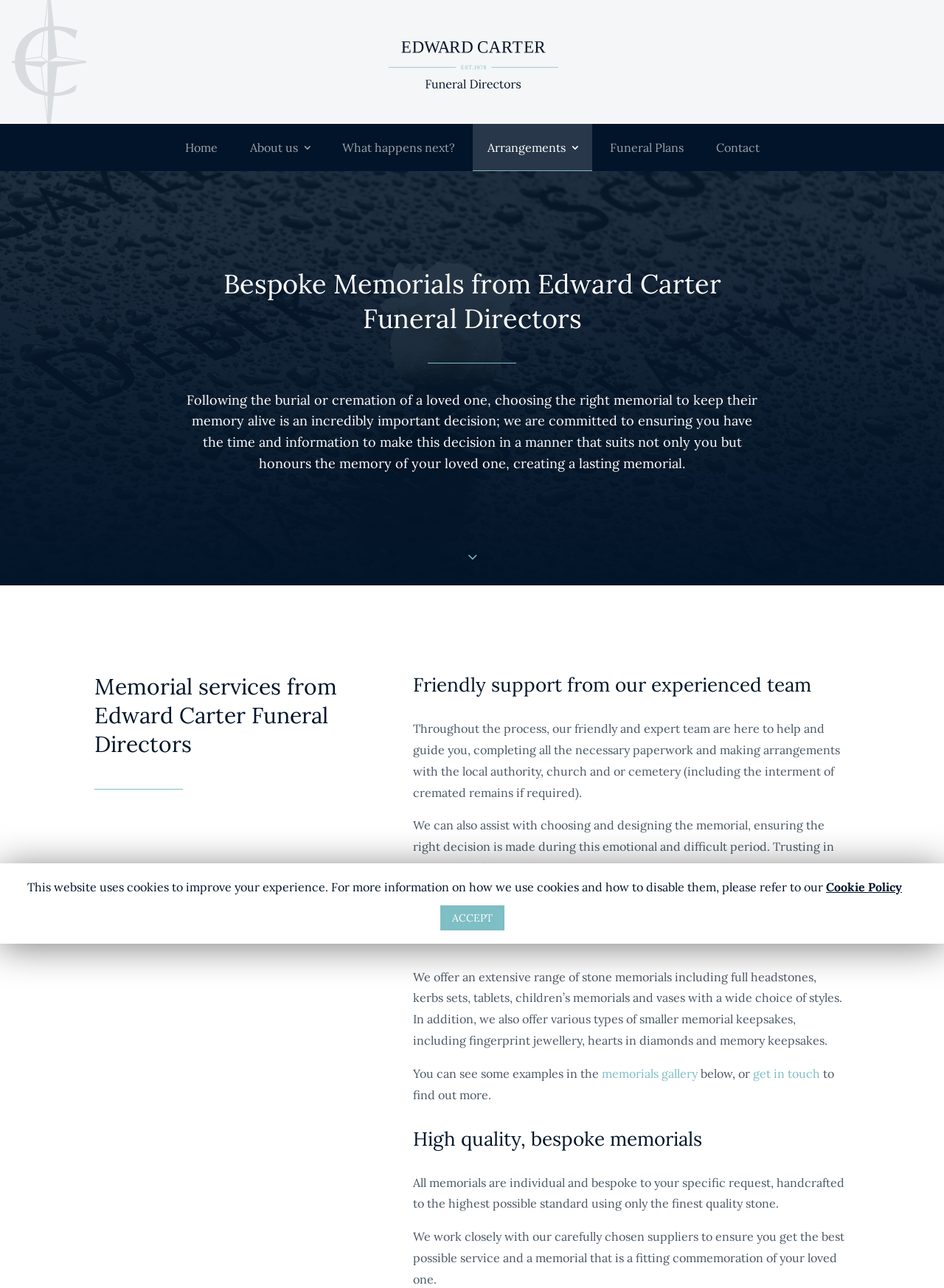From the screenshot, find the bounding box of the UI element matching this description: "alt="Edward Carter Funeral Directors"". Supply the bounding box coordinates in the form [left, top, right, bottom], each a float between 0 and 1.

[0.401, 0.048, 0.603, 0.06]